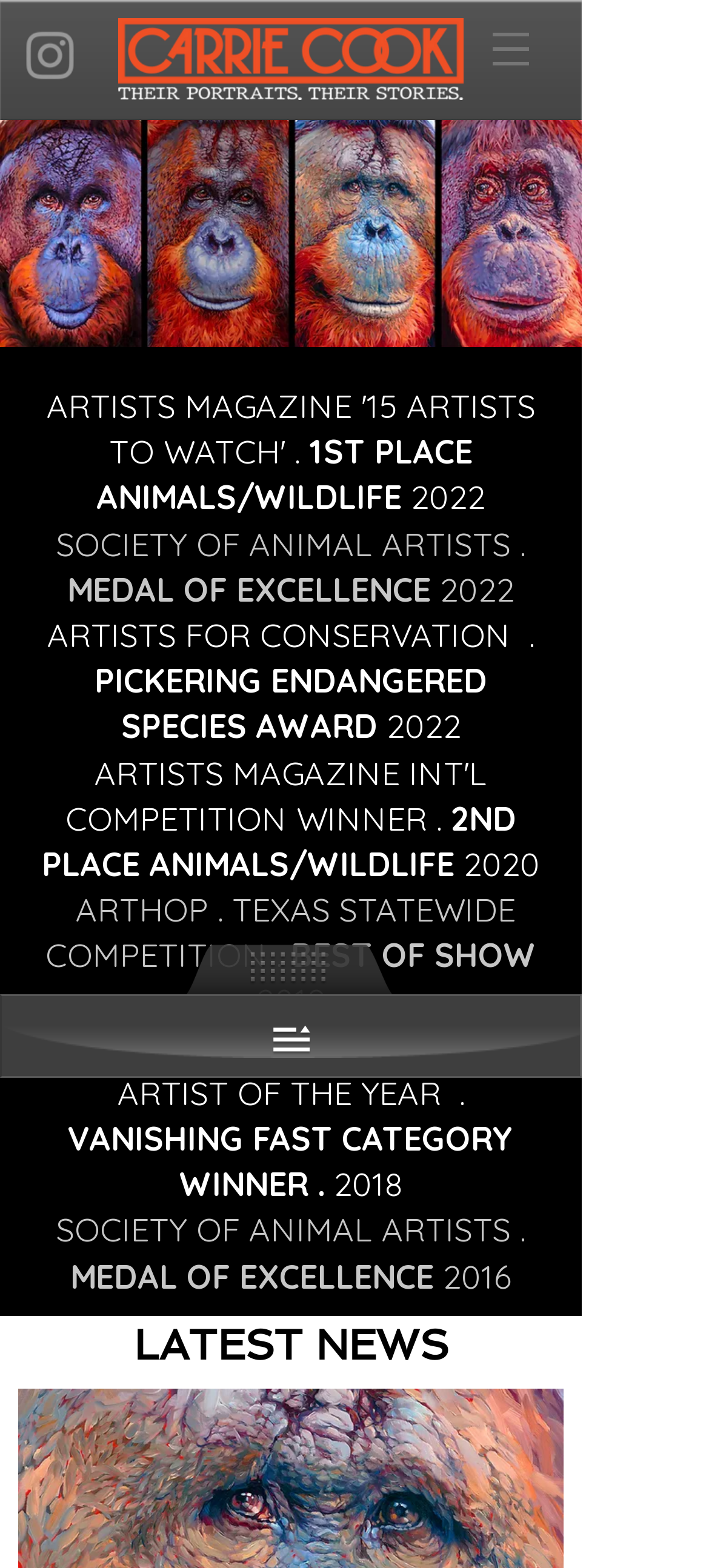What is the title of the latest news section?
Craft a detailed and extensive response to the question.

The title of the latest news section is 'LATEST NEWS', which is evident from the heading element 'LATEST NEWS' and the link 'LATEST NEWS'.